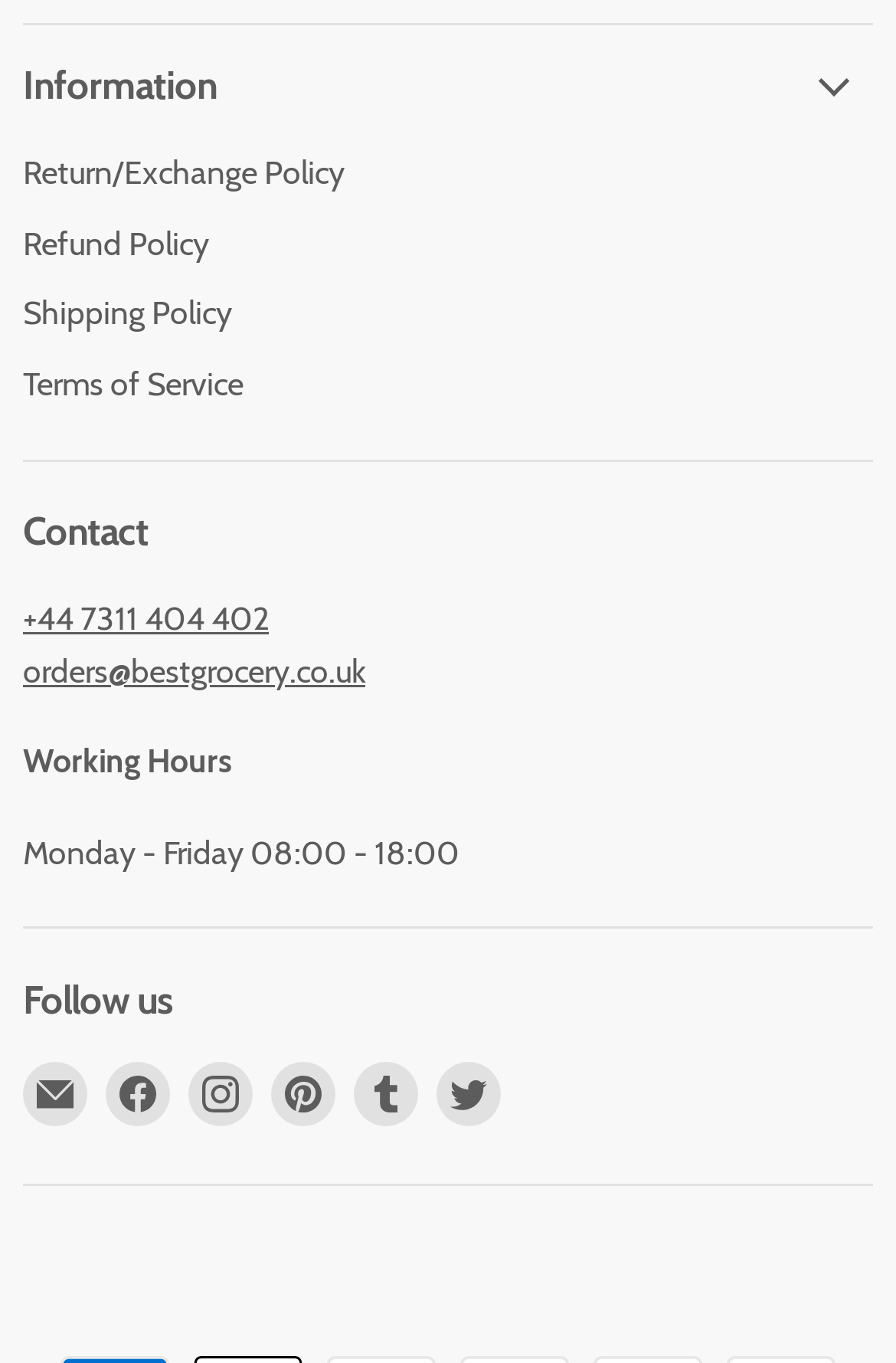Provide the bounding box coordinates for the area that should be clicked to complete the instruction: "Email Best Grocery".

[0.026, 0.779, 0.097, 0.826]